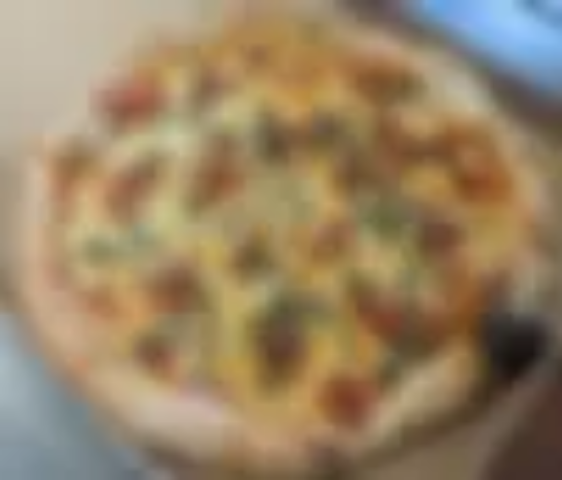Please analyze the image and give a detailed answer to the question:
What is the atmosphere hinted at in the setting?

The caption describes the setting as 'hinting at a cozy atmosphere', suggesting that the pizza is placed in a warm and inviting environment, possibly a home kitchen or a casual dining area.